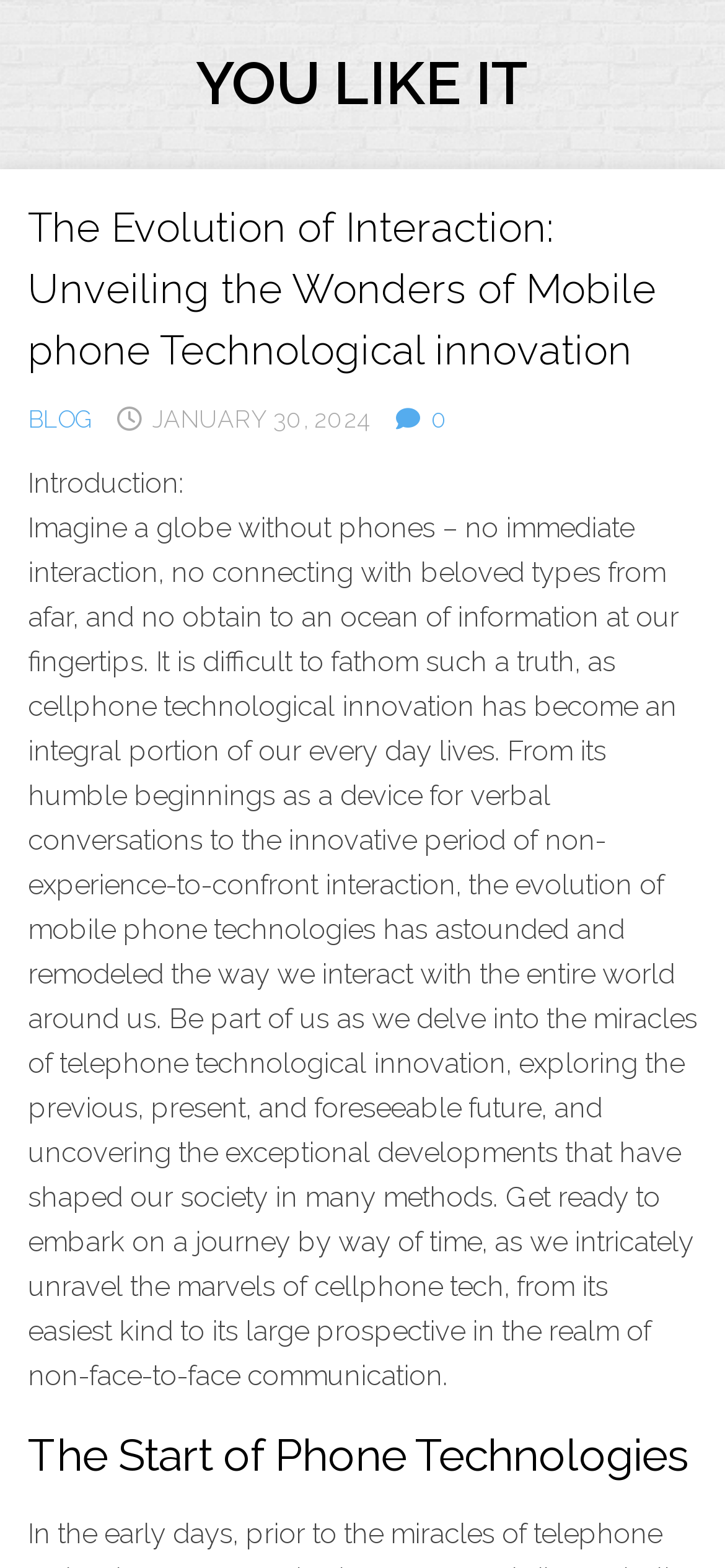What is the theme of the second heading?
Give a detailed explanation using the information visible in the image.

I found the second heading 'The Start of Phone Technologies' with bounding box coordinates [0.038, 0.909, 0.962, 0.946] which suggests that the theme of this section is about the beginning of phone technologies.